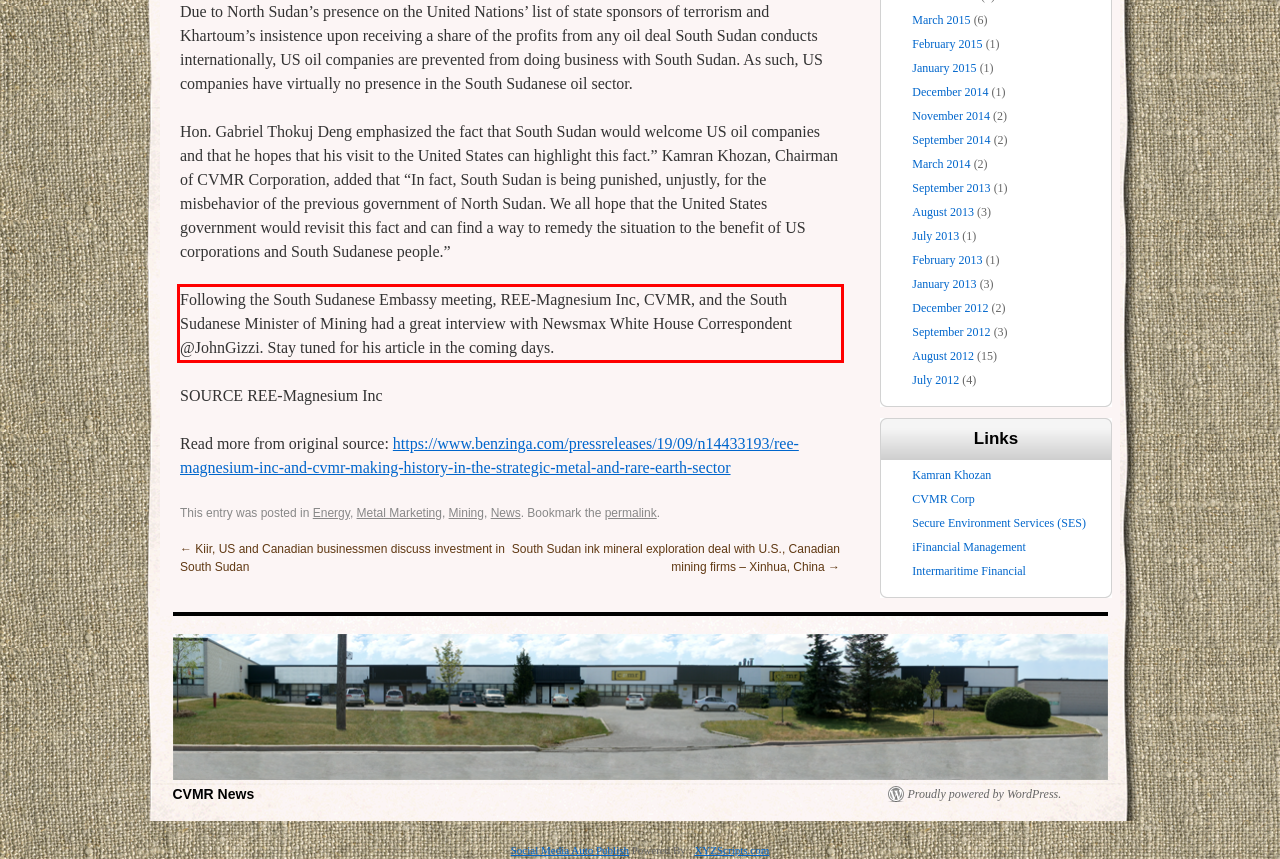With the provided screenshot of a webpage, locate the red bounding box and perform OCR to extract the text content inside it.

Following the South Sudanese Embassy meeting, REE-Magnesium Inc, CVMR, and the South Sudanese Minister of Mining had a great interview with Newsmax White House Correspondent @JohnGizzi. Stay tuned for his article in the coming days.